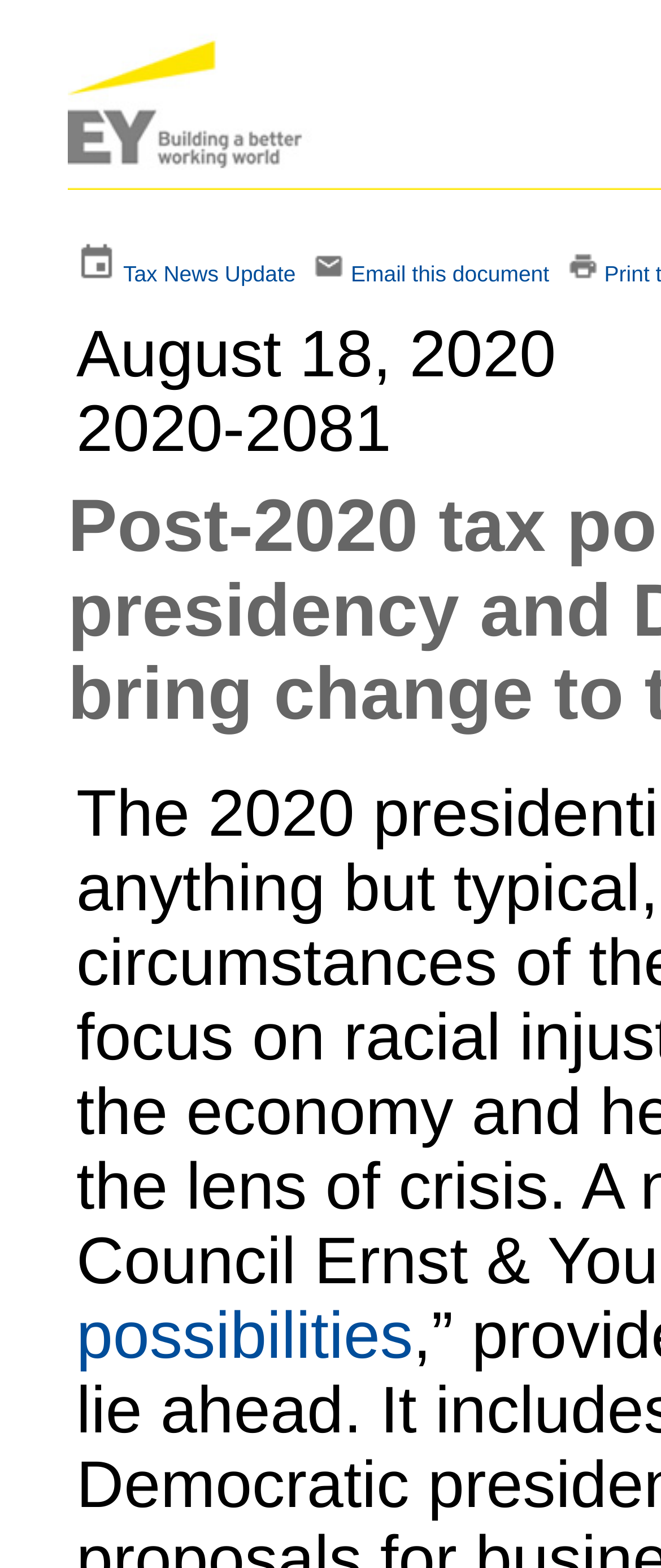Describe all the key features and sections of the webpage thoroughly.

The webpage appears to be an article or news page focused on tax policy, with a title "Post-2020 tax policy possibilities: A Biden presidency and Democratic Senate could bring change to the course of tax policy". 

At the top left of the page, there is a link with an accompanying image. To the right of this link, there is another link labeled "Tax News Update", followed by a small non-descriptive text element. Next to this text element, there is another link with an image. 

Further to the right, there is a link labeled "Email this document", followed by another small non-descriptive text element. Finally, there is one more link with an image at the top right of the page.